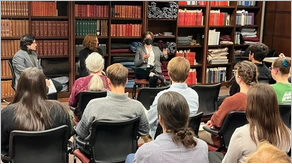What is the topic of the discussion?
Please ensure your answer is as detailed and informative as possible.

The image shows a diverse group of attendees engaged in a discussion, and the surrounding shelves filled with books and materials indicate that the topic of the discussion is related to literary materials, which is further supported by the context of the 'Holding History Keynote Events' series.